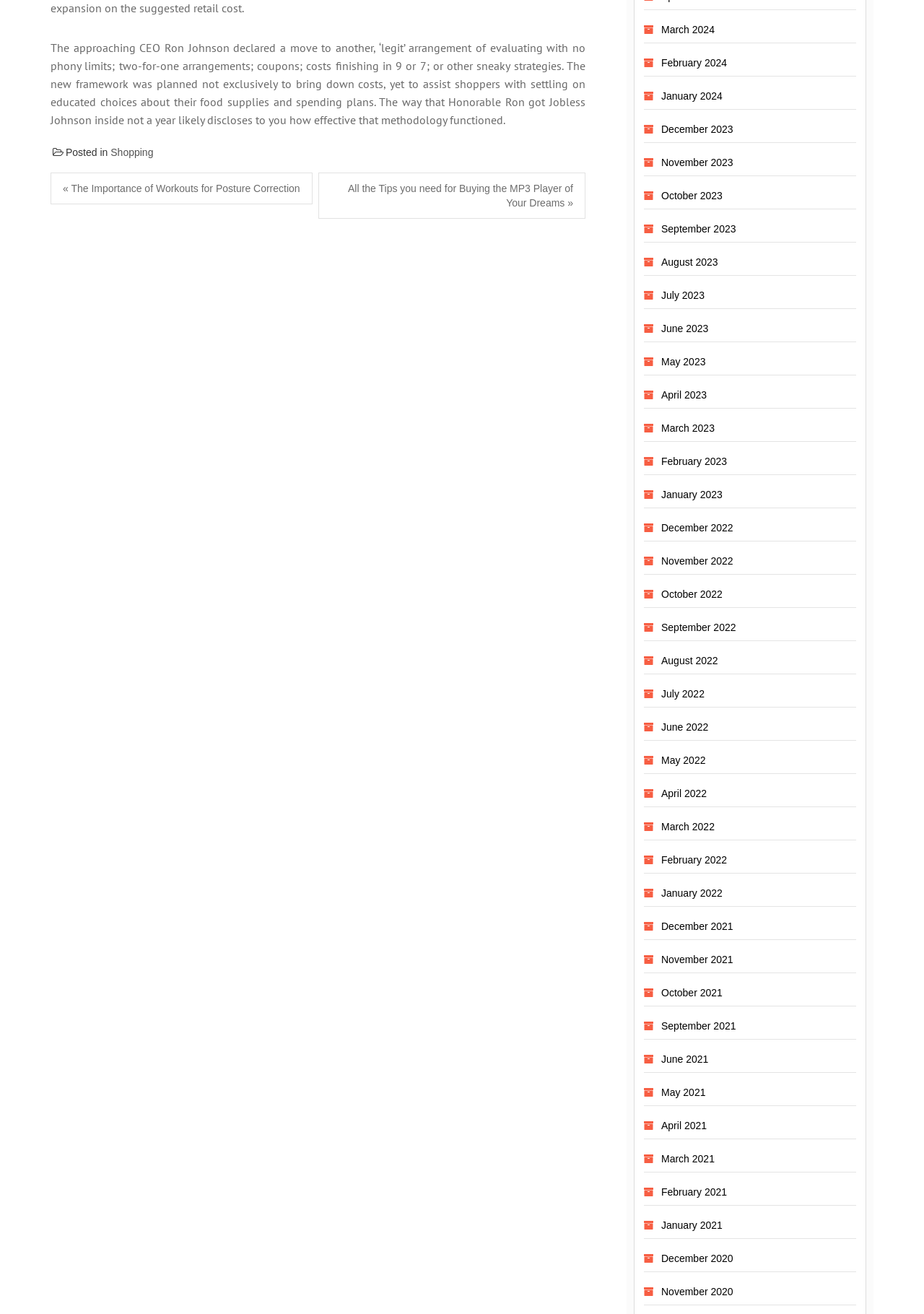Please specify the bounding box coordinates of the clickable region necessary for completing the following instruction: "Browse posts from January 2023". The coordinates must consist of four float numbers between 0 and 1, i.e., [left, top, right, bottom].

[0.716, 0.372, 0.782, 0.381]